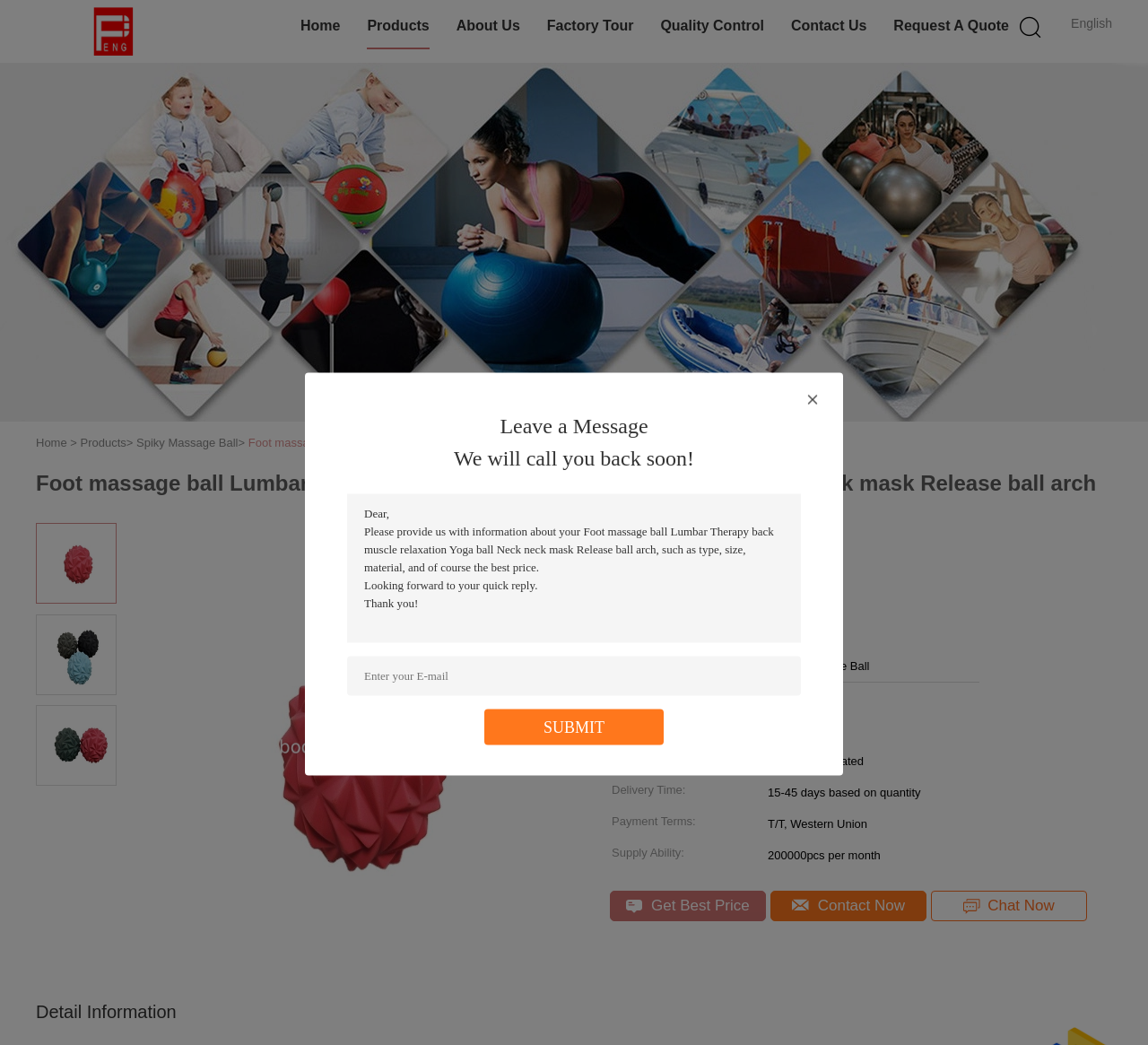Find the bounding box coordinates of the clickable region needed to perform the following instruction: "Contact us through the link". The coordinates should be provided as four float numbers between 0 and 1, i.e., [left, top, right, bottom].

None